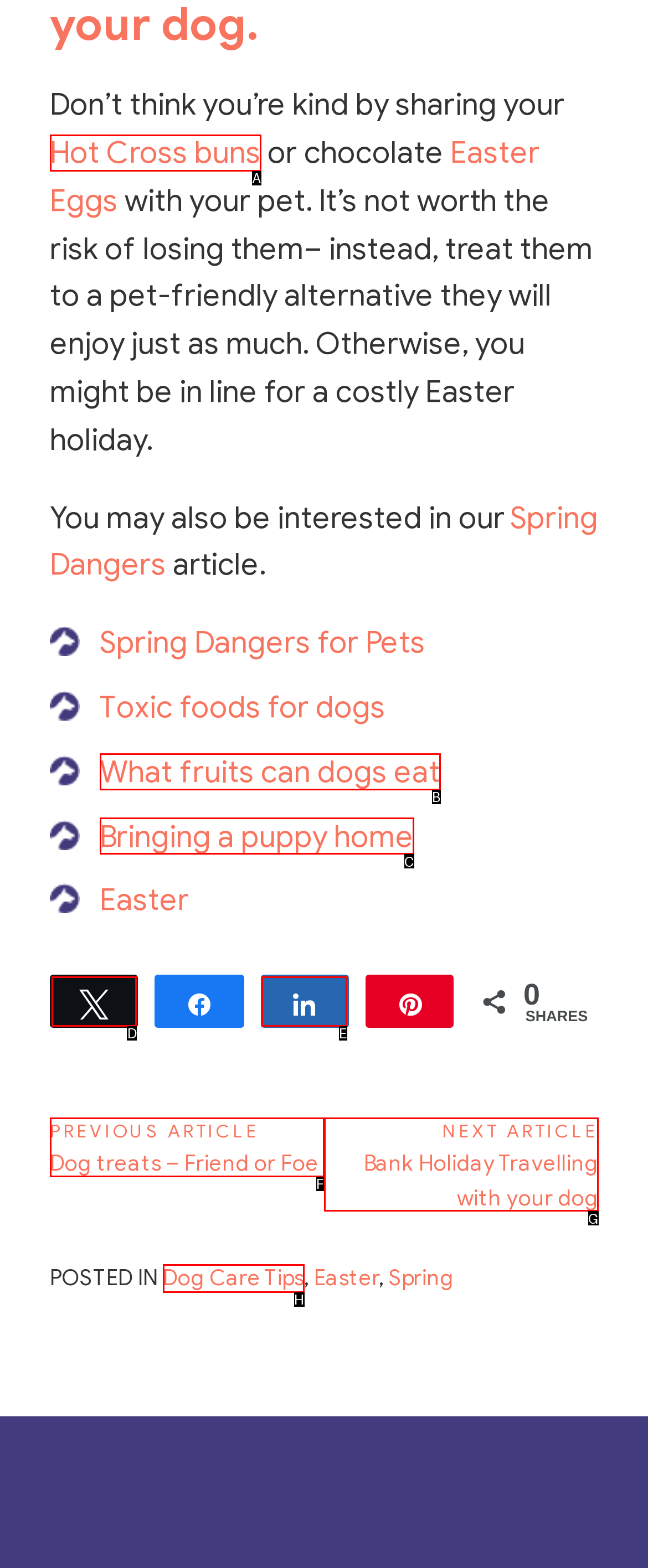From the given options, find the HTML element that fits the description: What fruits can dogs eat. Reply with the letter of the chosen element.

B